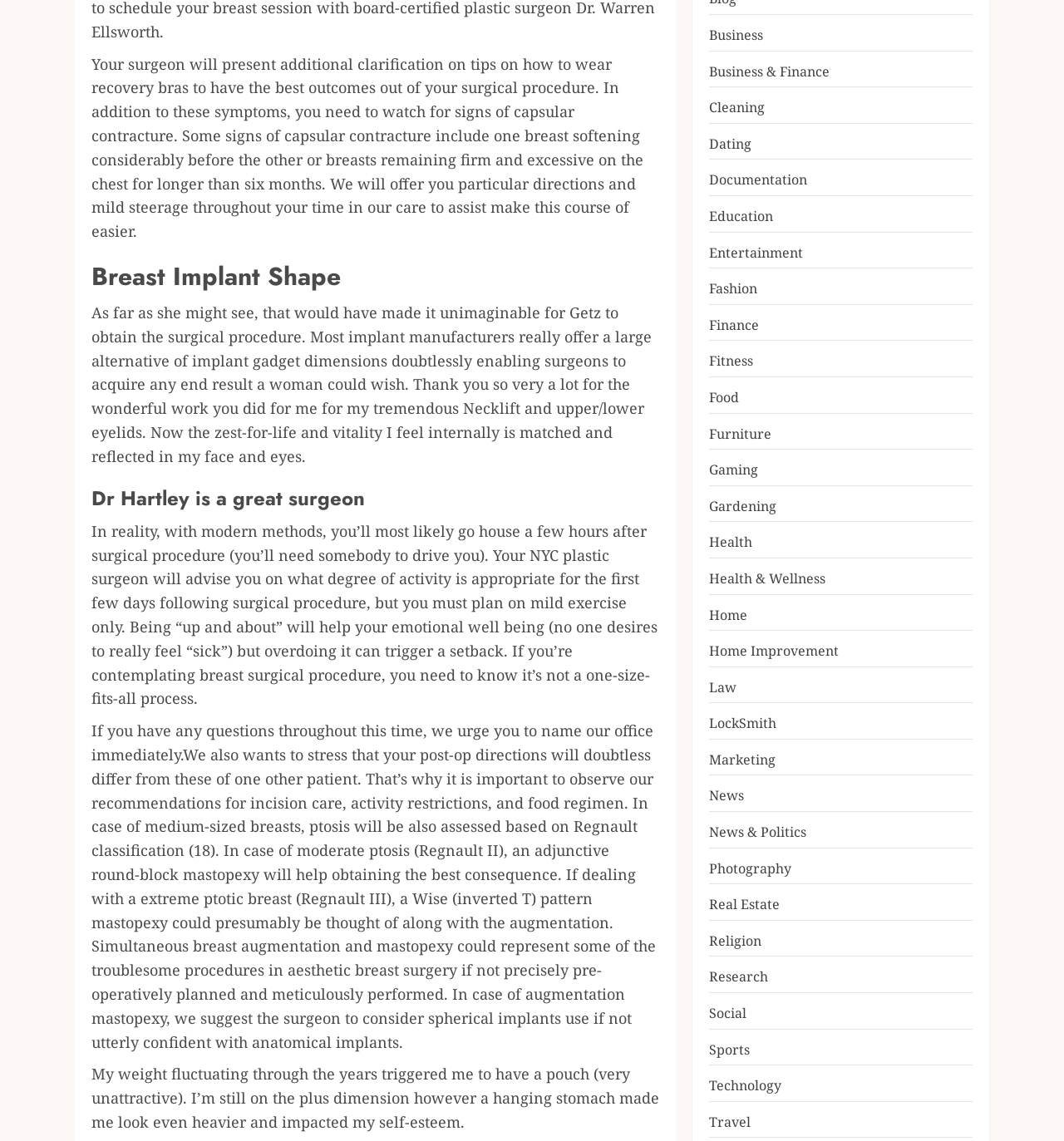What is the role of Dr. Hartley?
Craft a detailed and extensive response to the question.

Dr. Hartley is mentioned as a great surgeon, suggesting that he is a medical professional who performs breast implant surgeries and provides guidance to patients.